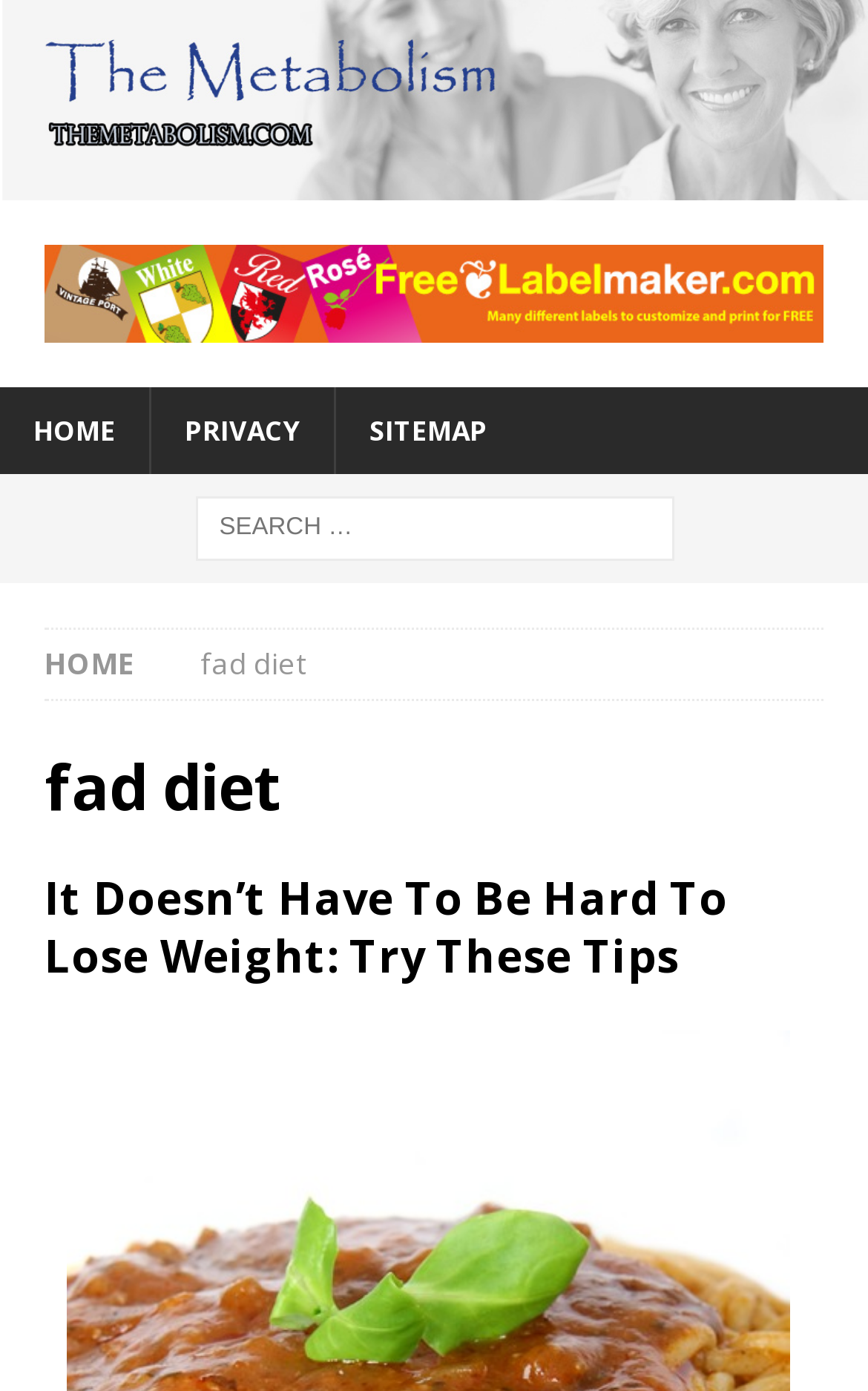Use the information in the screenshot to answer the question comprehensively: How many navigation links are at the top?

I counted the links at the top of the webpage, which are 'HOME', 'PRIVACY', and 'SITEMAP', so there are 3 navigation links.